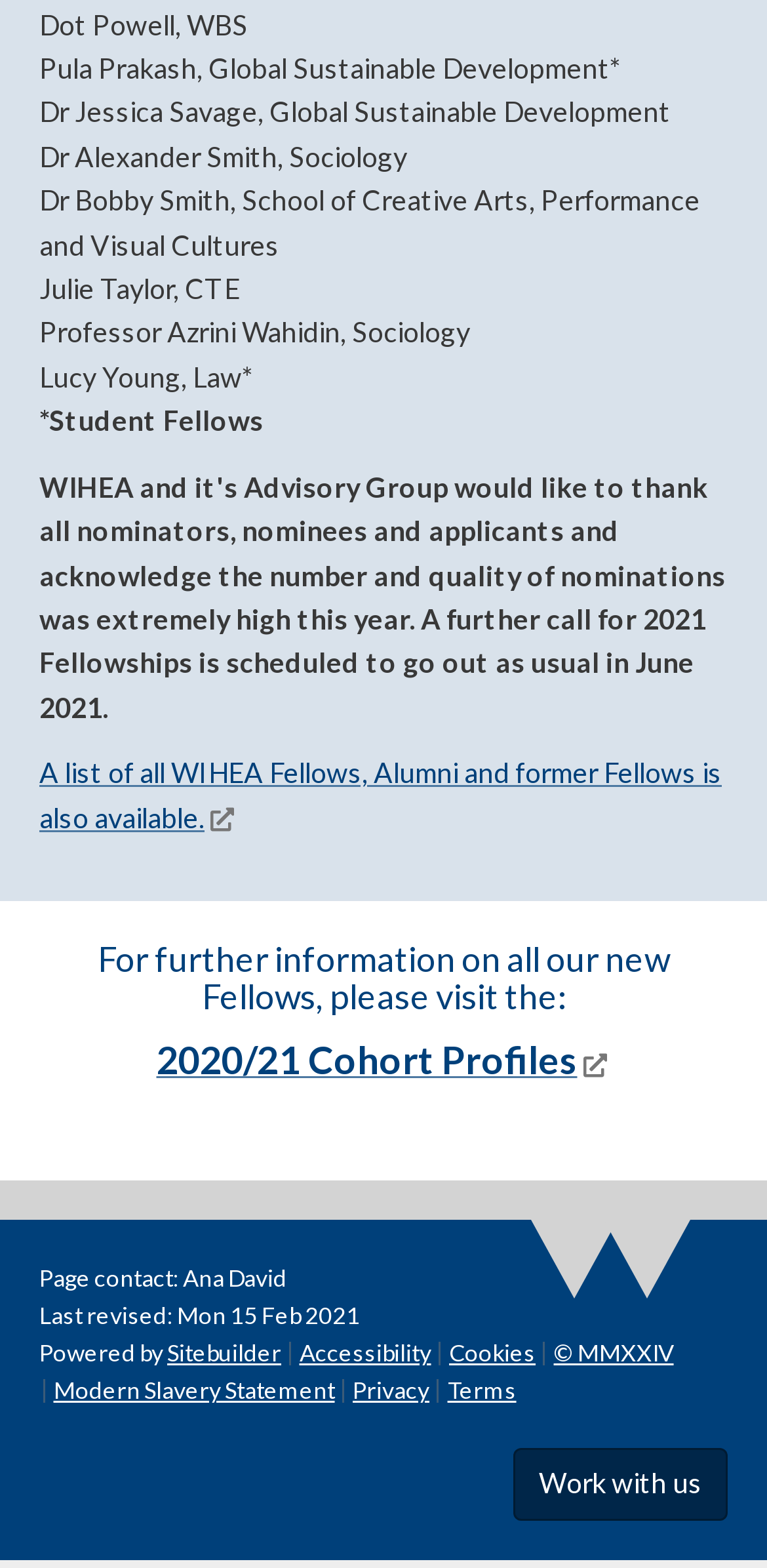What is the last revised date of this page?
Refer to the image and give a detailed response to the question.

The last revised date of this page is Mon 15 Feb 2021, which is mentioned in the StaticText element with bounding box coordinates [0.051, 0.83, 0.469, 0.849]